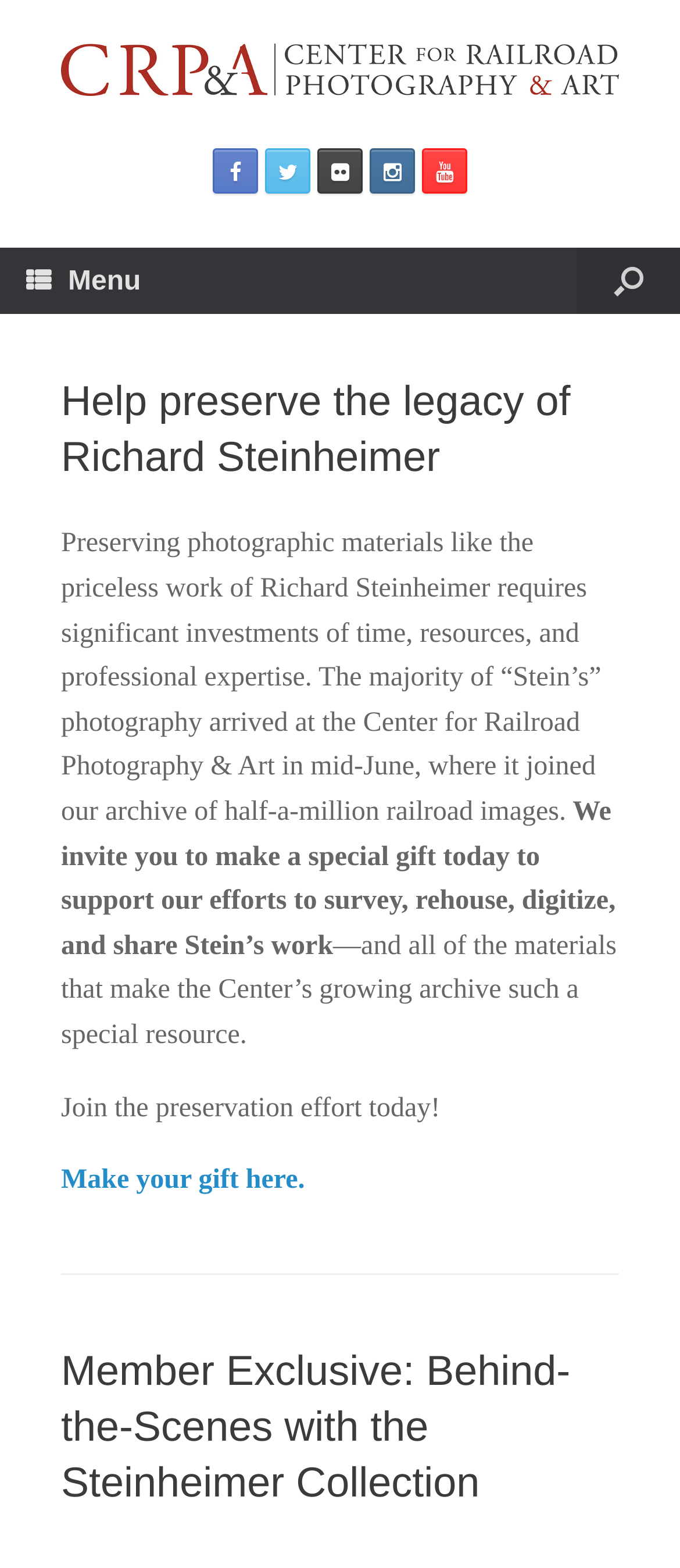Analyze and describe the webpage in a detailed narrative.

The webpage is dedicated to Richard Steinheimer and the Center for Railroad Photography & Art. At the top left, there is a logo of the Center for Railroad Photography & Art, which is an image linked to the center's website. Below the logo, there are five social media links, represented by icons, aligned horizontally.

To the right of the logo, there is a menu button, represented by an icon, which is located at the top left corner of the page. When clicked, it may expand to show a menu.

The main content of the page is an article that occupies most of the page. It starts with a heading that reads "Help preserve the legacy of Richard Steinheimer" and is followed by a paragraph of text that explains the importance of preserving photographic materials like Steinheimer's work. The text is divided into three sections, with the first section describing the process of preserving the materials, the second section inviting readers to make a special gift to support the effort, and the third section emphasizing the significance of the Center's growing archive.

Below the text, there is a call-to-action link that reads "Make your gift here." Further down, there is another heading that reads "Member Exclusive: Behind-the-Scenes with the Steinheimer Collection," which is likely a link to exclusive content for members of the Center.